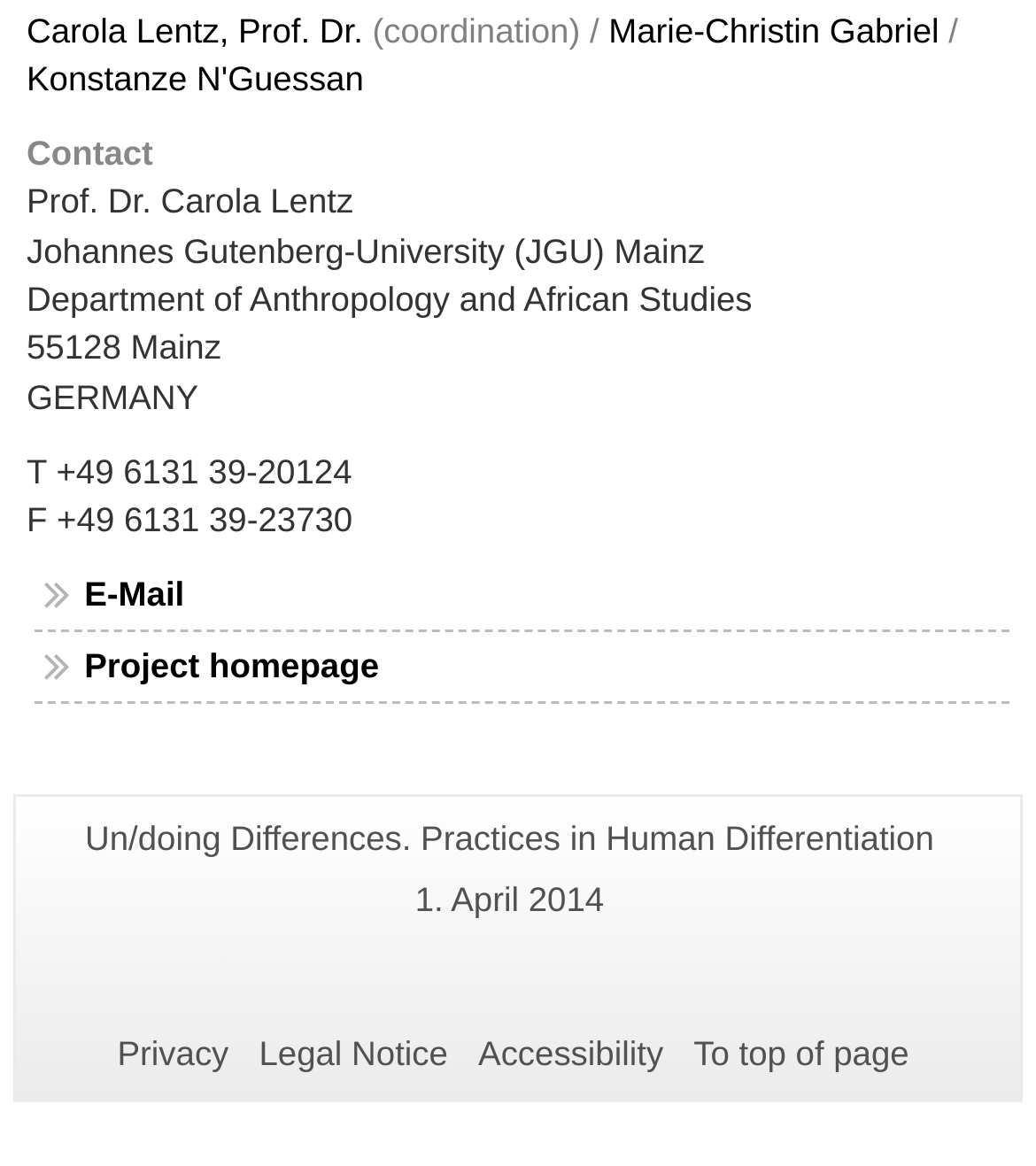Please give a succinct answer to the question in one word or phrase:
When was the page last updated?

1. April 2014